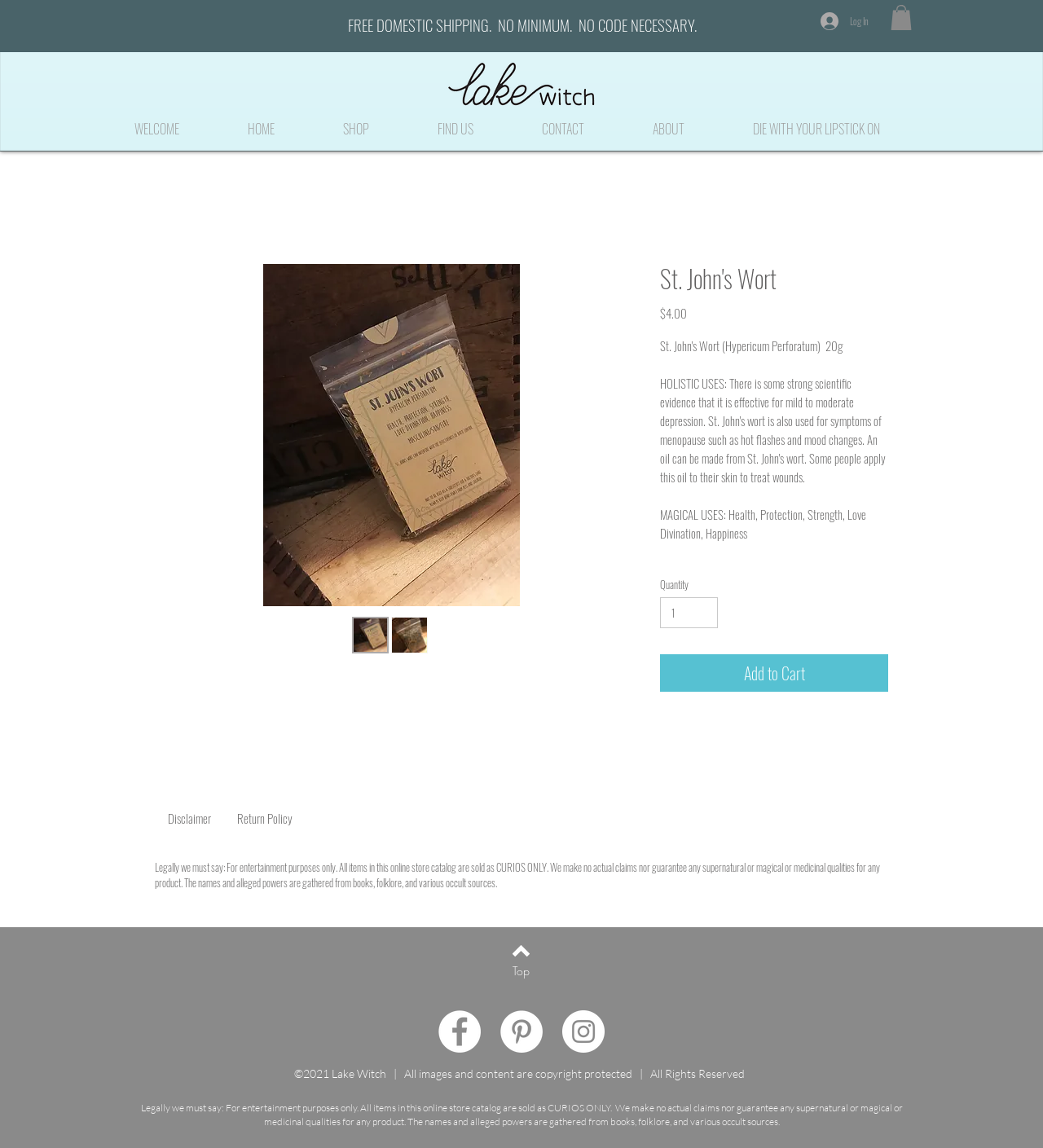Find the bounding box coordinates for the area that must be clicked to perform this action: "Go to the top of the page".

[0.461, 0.839, 0.538, 0.853]